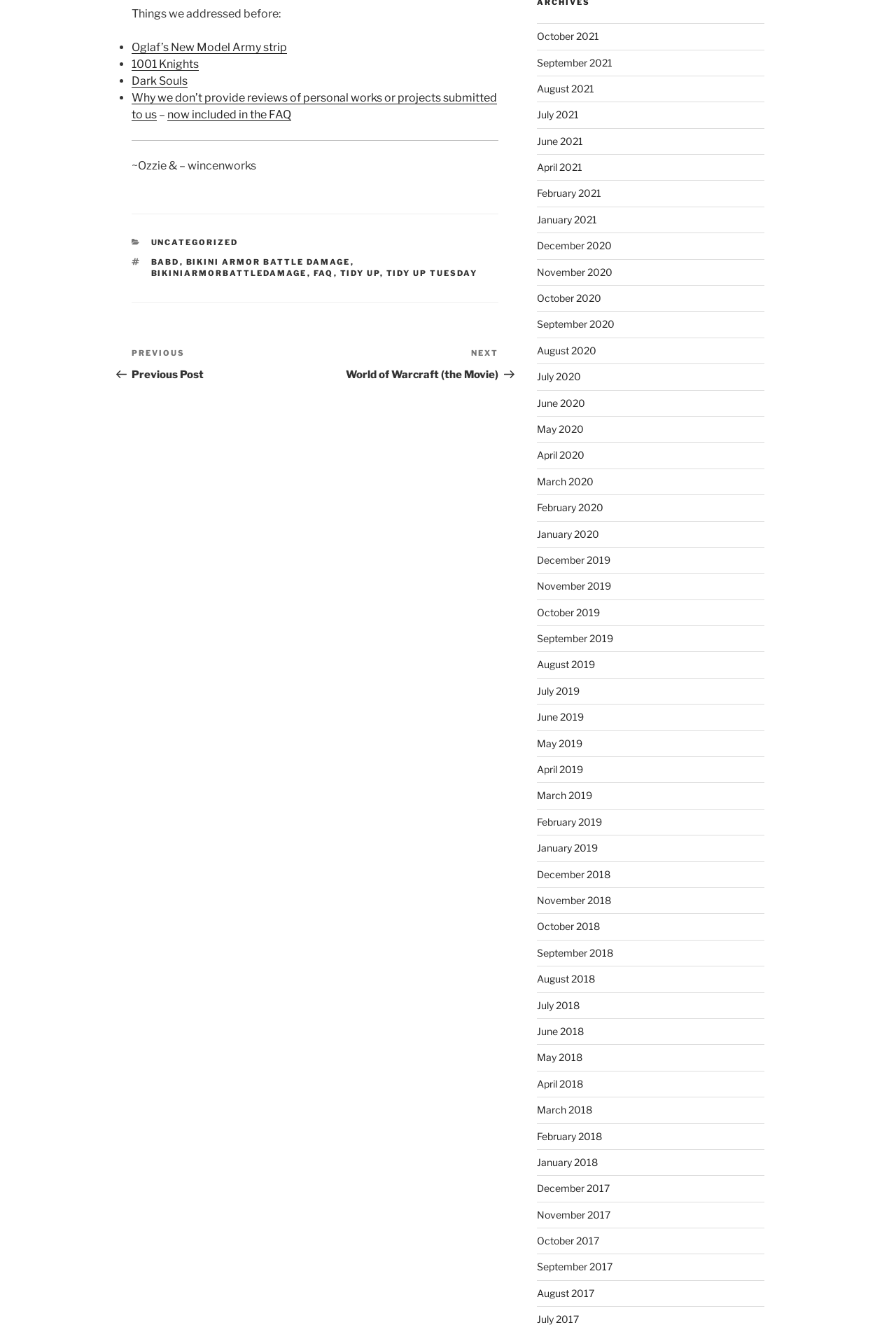Identify the bounding box of the HTML element described here: "Tidy Up Tuesday". Provide the coordinates as four float numbers between 0 and 1: [left, top, right, bottom].

[0.431, 0.203, 0.533, 0.21]